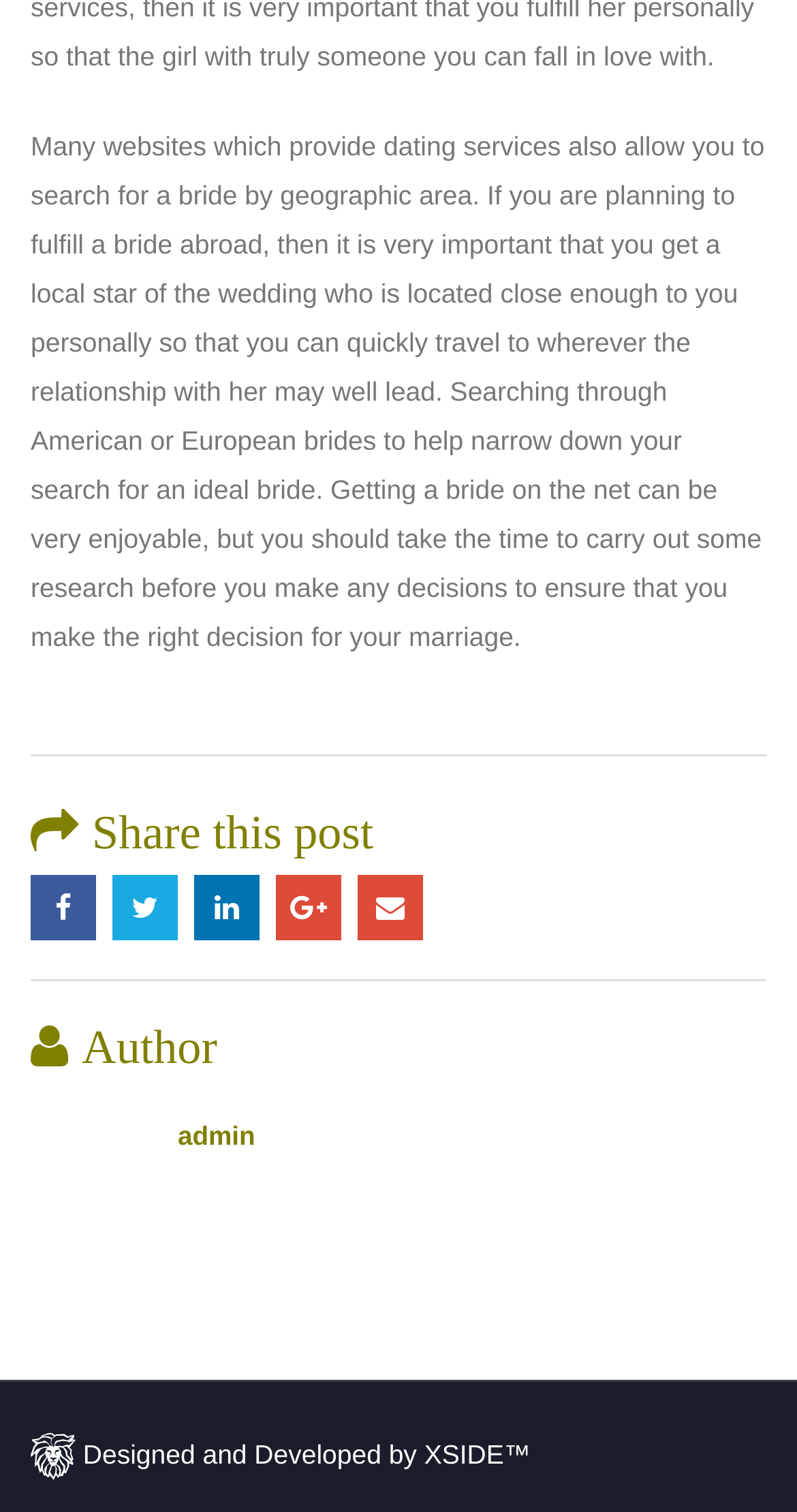What is the purpose of searching for a bride by geographic area?
Please provide a detailed and thorough answer to the question.

The purpose of searching for a bride by geographic area can be inferred from the text content of the StaticText element, which states that it is important to find a local bride who is located close enough to you so that you can quickly travel to wherever the relationship with her may lead.